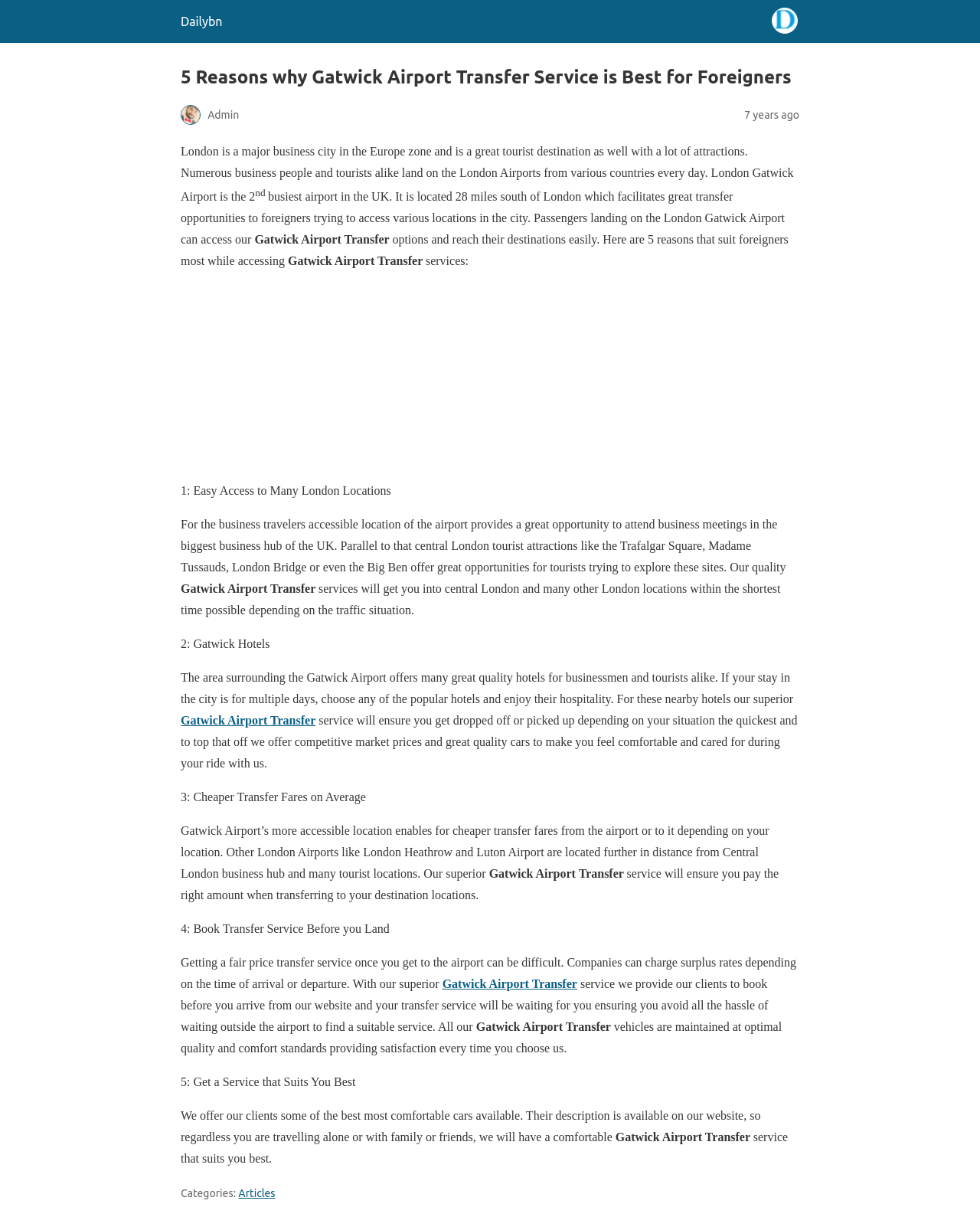Please find the main title text of this webpage.

5 Reasons why Gatwick Airport Transfer Service is Best for Foreigners